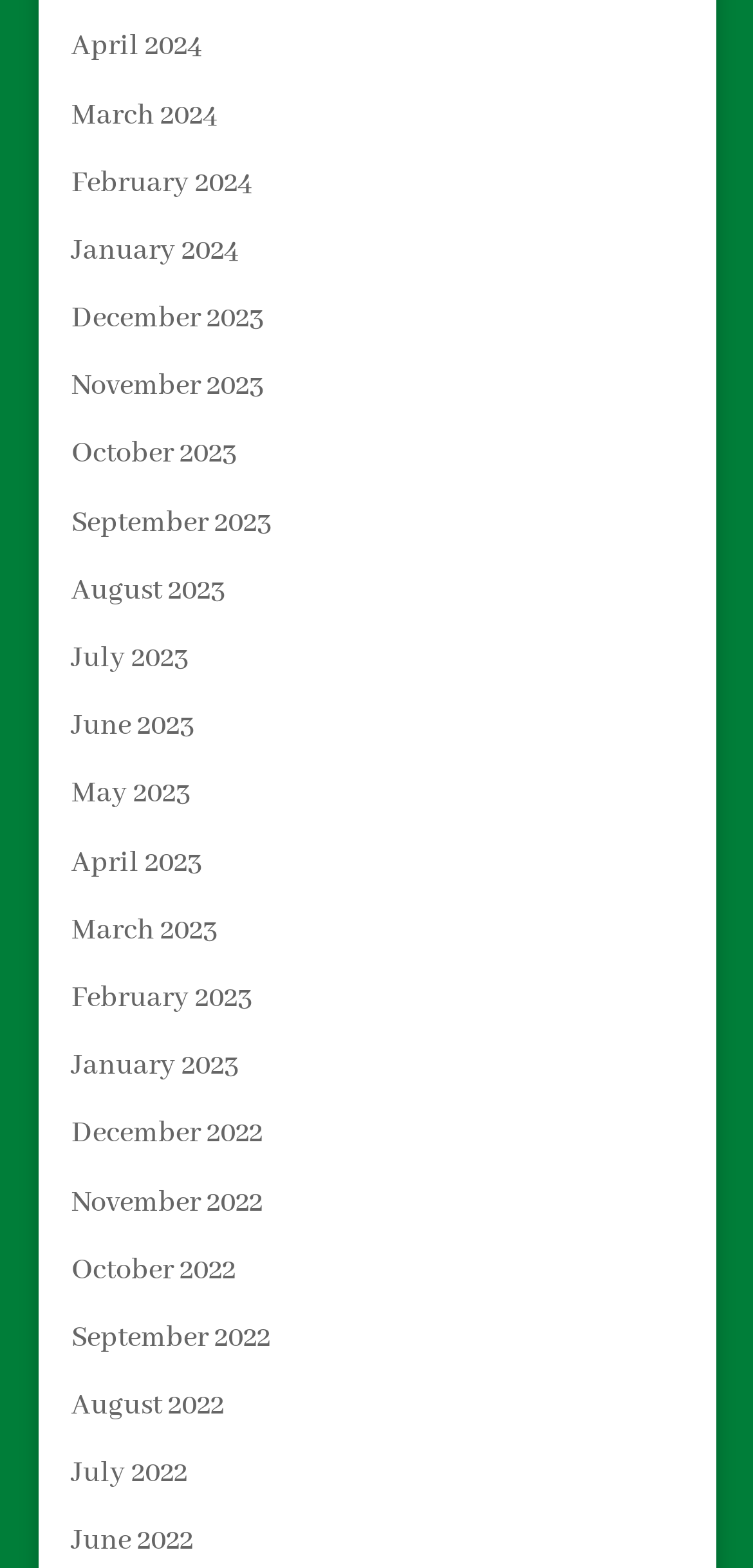Are the months listed in chronological order?
Please elaborate on the answer to the question with detailed information.

I can see that the months are listed in a sequence from the most recent (April 2024) to the earliest (June 2022), which suggests that they are in chronological order.